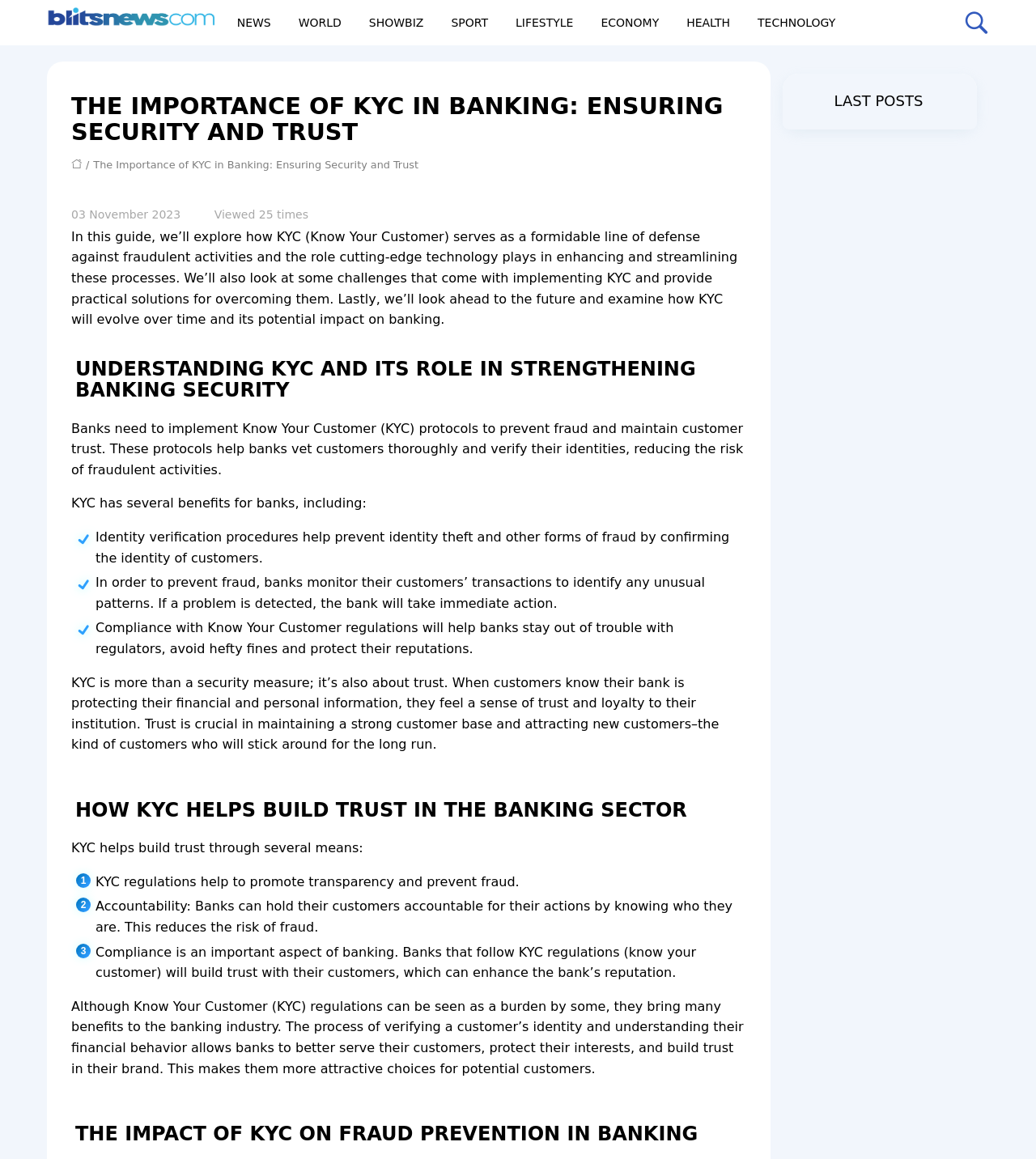Identify the bounding box coordinates for the element you need to click to achieve the following task: "View the LAST POSTS section". The coordinates must be four float values ranging from 0 to 1, formatted as [left, top, right, bottom].

[0.805, 0.08, 0.891, 0.094]